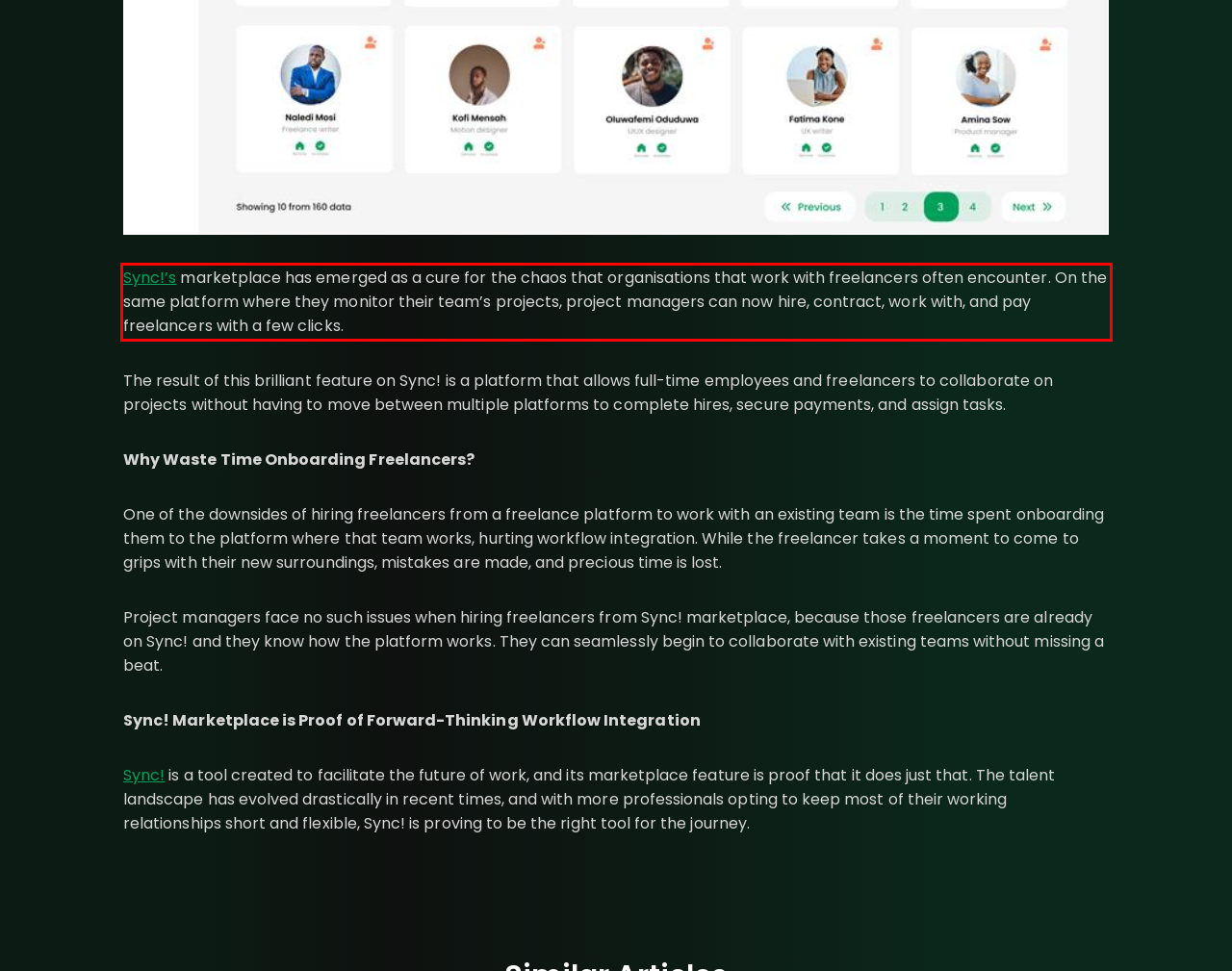Given a screenshot of a webpage with a red bounding box, extract the text content from the UI element inside the red bounding box.

Sync!’s marketplace has emerged as a cure for the chaos that organisations that work with freelancers often encounter. On the same platform where they monitor their team’s projects, project managers can now hire, contract, work with, and pay freelancers with a few clicks.